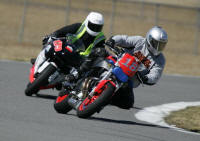Explain in detail what you see in the image.

The image captures an intense moment on a racetrack, showcasing two motorcycle riders in a thrilling competition. On the left, a rider clad in a vibrant red outfit is leaning sharply into a turn, demonstrating skill and precision, while wearing a white helmet. The rider on the right is dressed in a gray sweatshirt and a silver helmet, expertly maneuvering his bike close to the edge of the track. The background hints at the expansive racetrack surface, with blurred grass hinting at the surrounding landscape, likely at Pocono International Raceway, which adds to the sense of speed and excitement. The image evokes a strong sense of adrenaline, highlighting the skill and daring required in motorcycle racing.